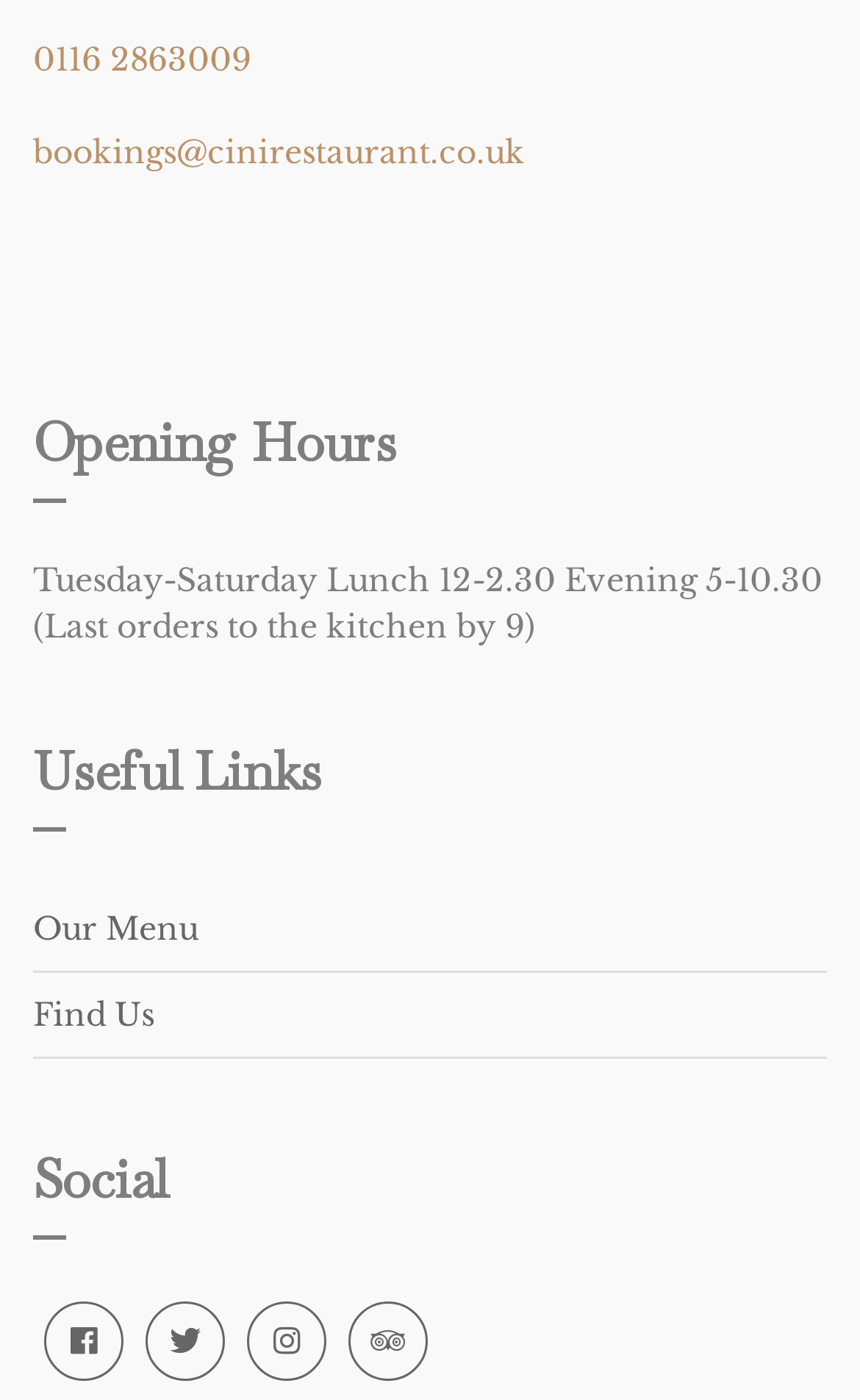Identify the bounding box coordinates of the HTML element based on this description: "0116 2863009".

[0.038, 0.028, 0.292, 0.056]